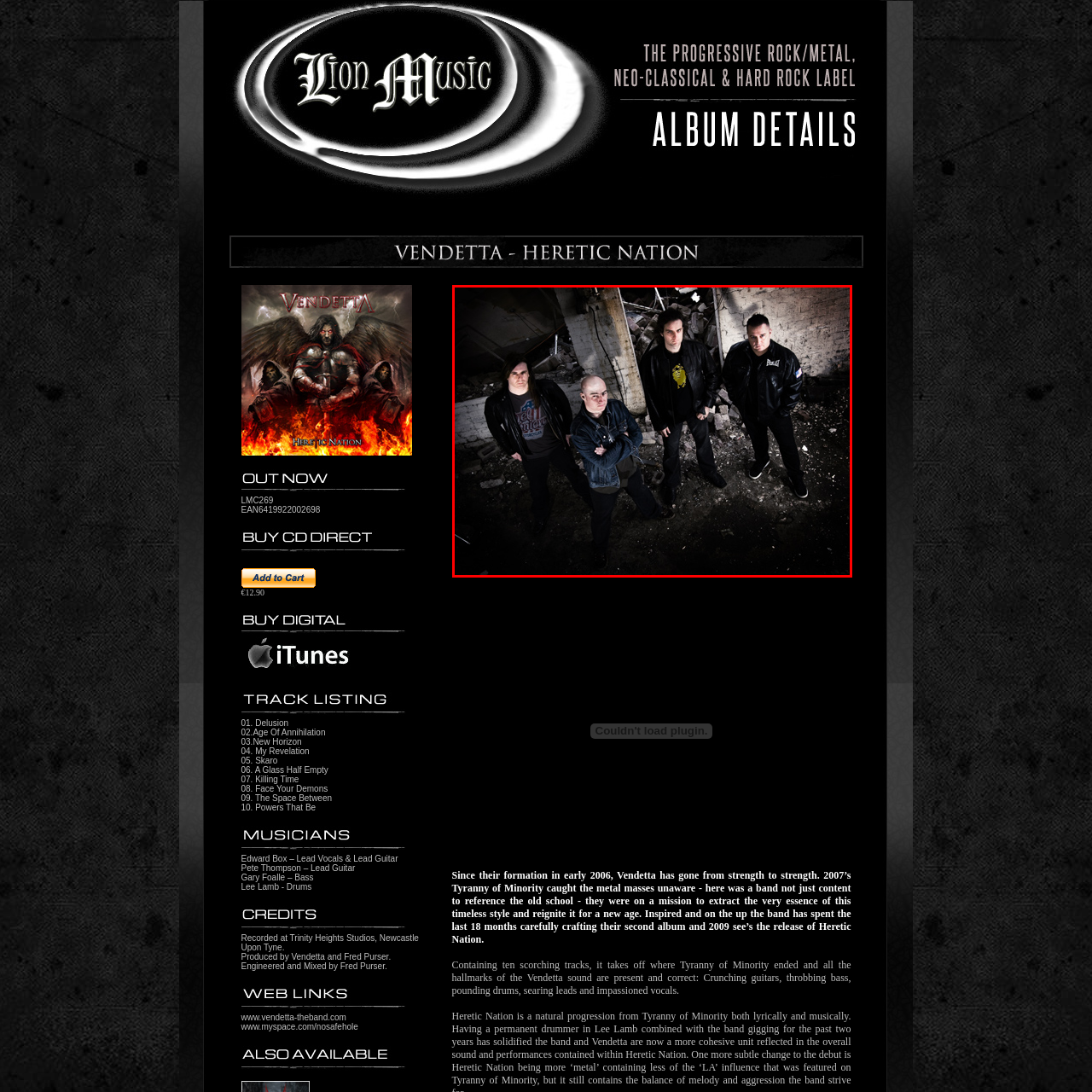What is the lead vocalist wearing?
Review the image highlighted by the red bounding box and respond with a brief answer in one word or phrase.

black leather jacket